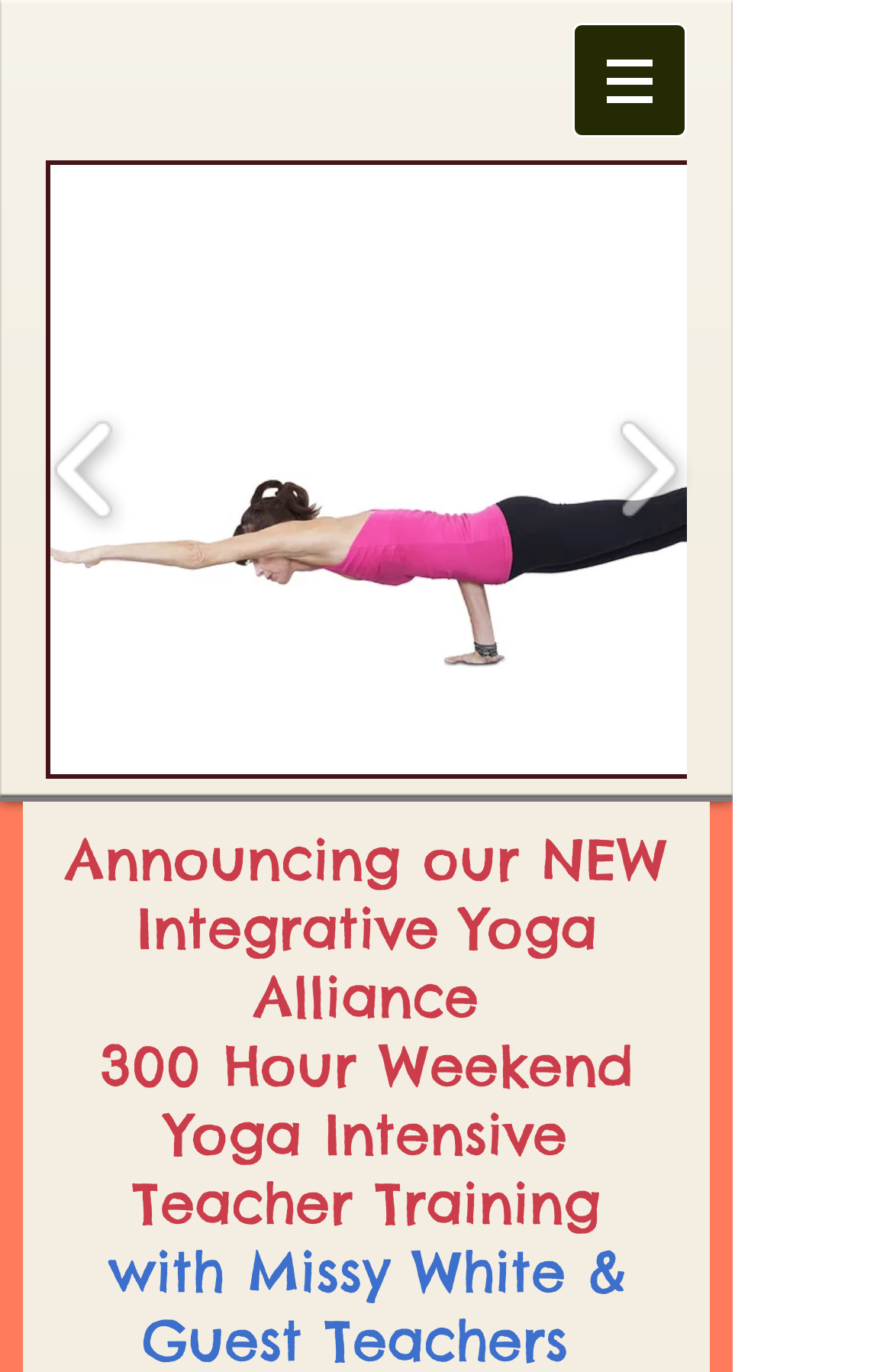Locate the UI element described by DONATE and provide its bounding box coordinates. Use the format (top-left x, top-left y, bottom-right x, bottom-right y) with all values as floating point numbers between 0 and 1.

None